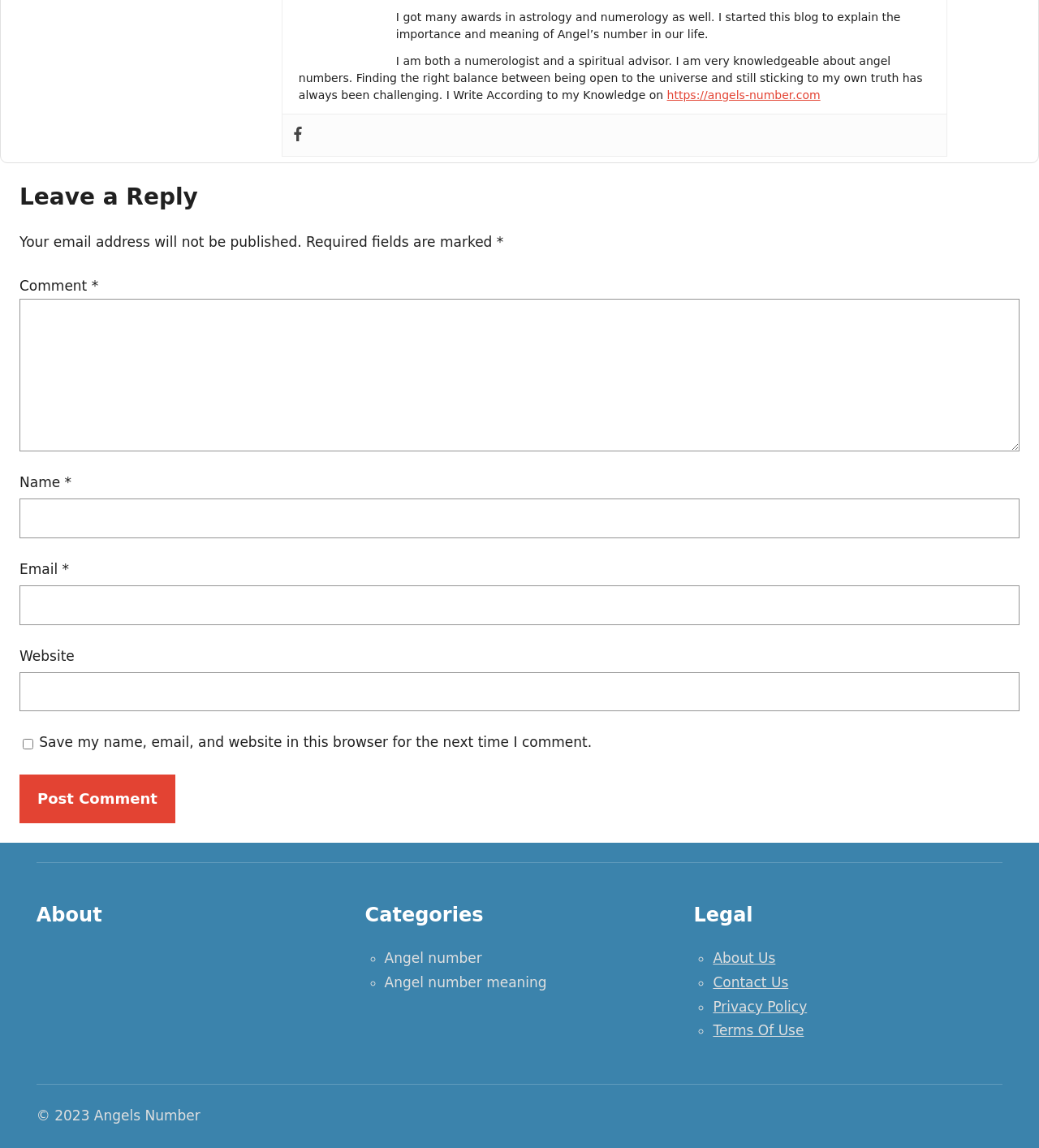Could you find the bounding box coordinates of the clickable area to complete this instruction: "Click the 'Post Comment' button"?

[0.019, 0.675, 0.169, 0.717]